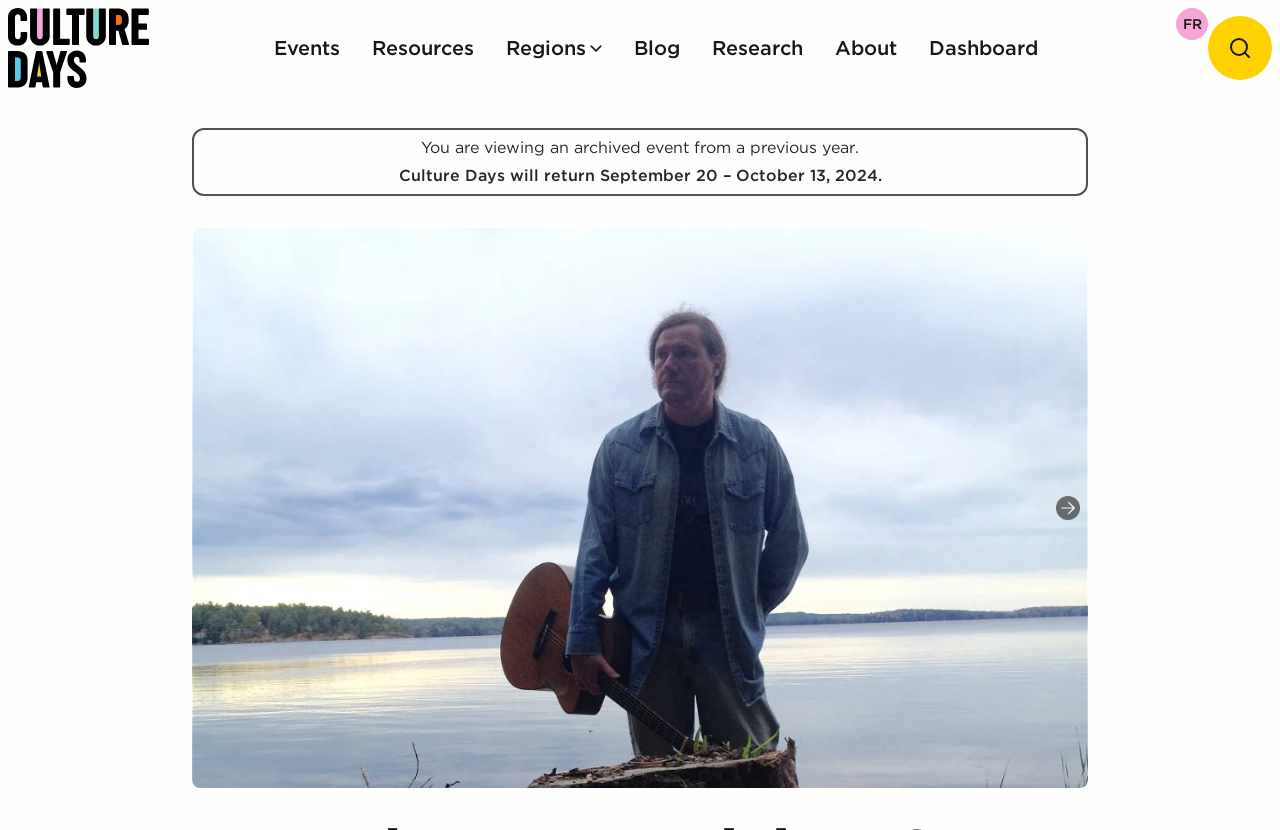Look at the image and give a detailed response to the following question: How many full-length albums has Pat Johnson released?

The meta description of the webpage mentions that Pat Johnson has released four full-length albums, indicating his experience and achievements as a musician.